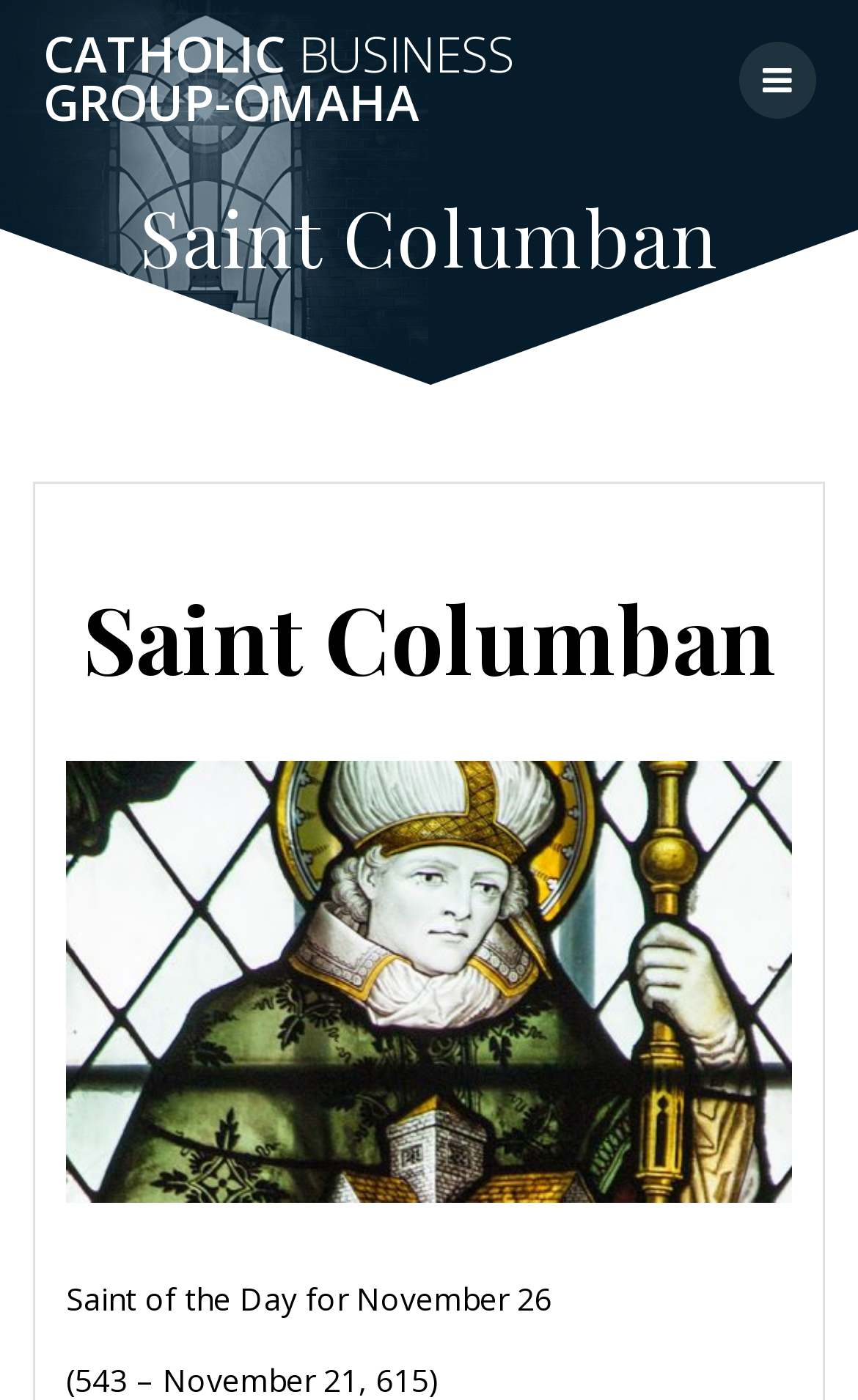Locate the bounding box for the described UI element: "Privacy Notice". Ensure the coordinates are four float numbers between 0 and 1, formatted as [left, top, right, bottom].

None